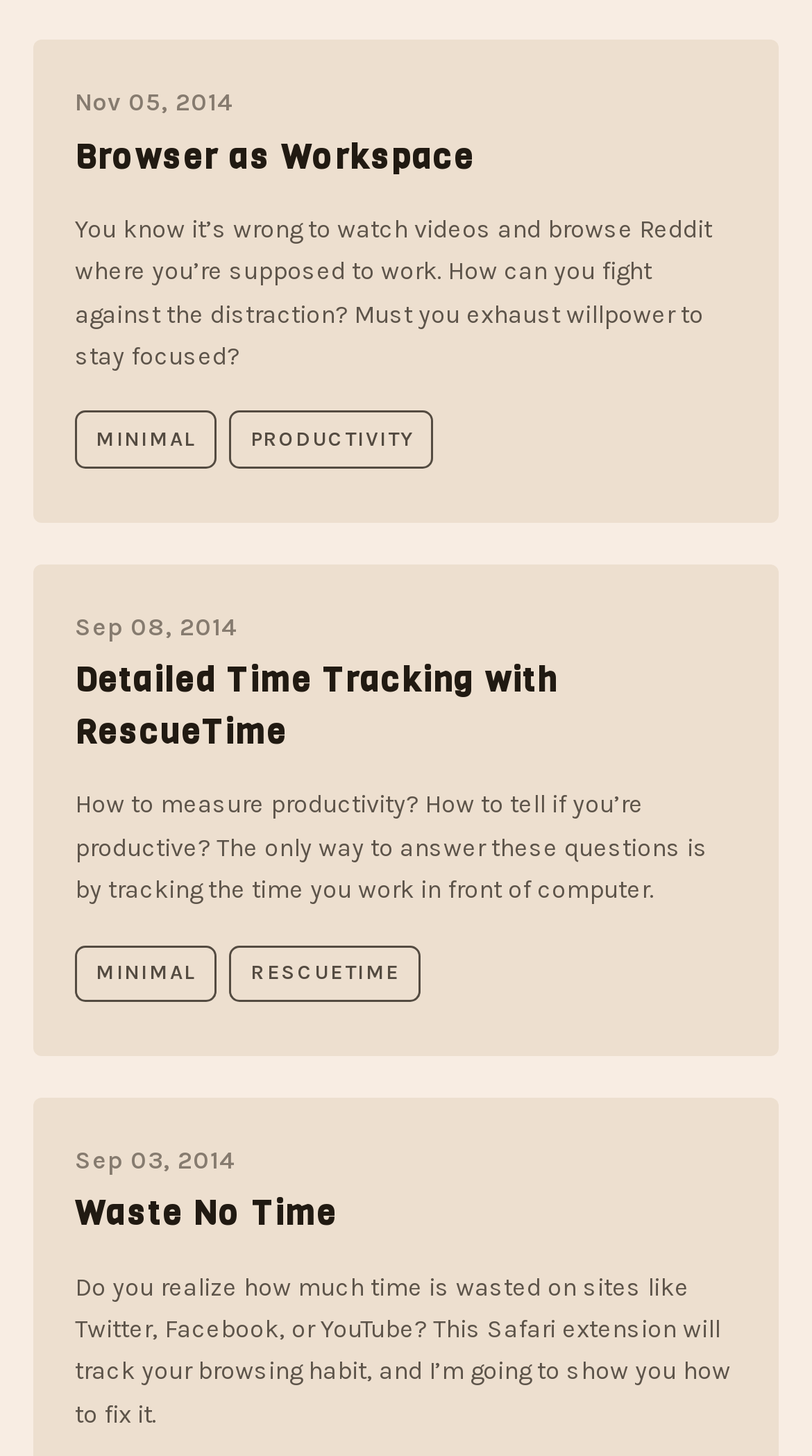How many articles are on the webpage?
Please give a detailed and elaborate answer to the question.

The webpage has three distinct articles, each with a title, date, and content. The articles are separated by whitespace and have distinct bounding box coordinates, indicating that they are separate entities.